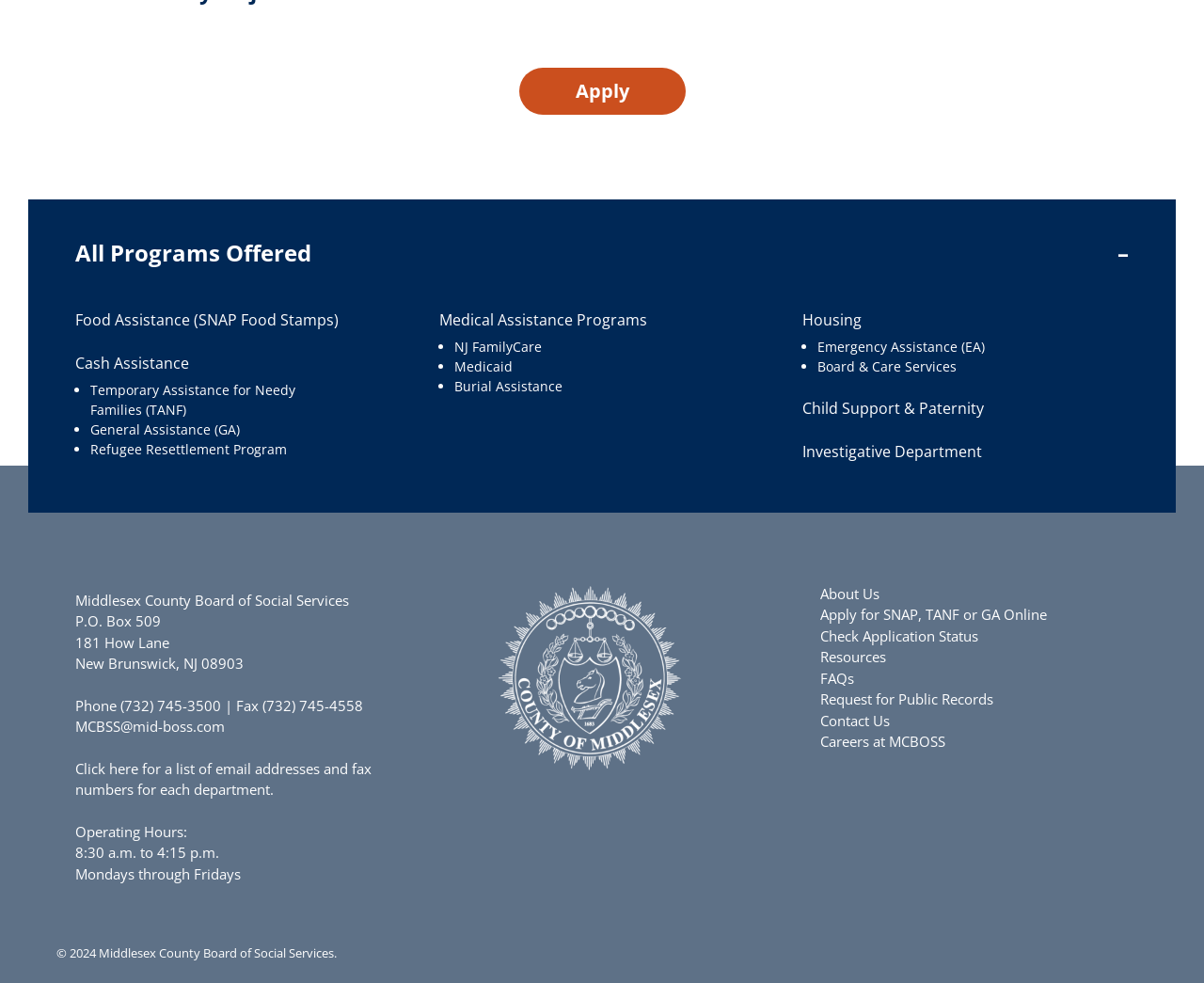Locate the bounding box coordinates of the region to be clicked to comply with the following instruction: "Learn about Food Assistance". The coordinates must be four float numbers between 0 and 1, in the form [left, top, right, bottom].

[0.062, 0.315, 0.281, 0.336]